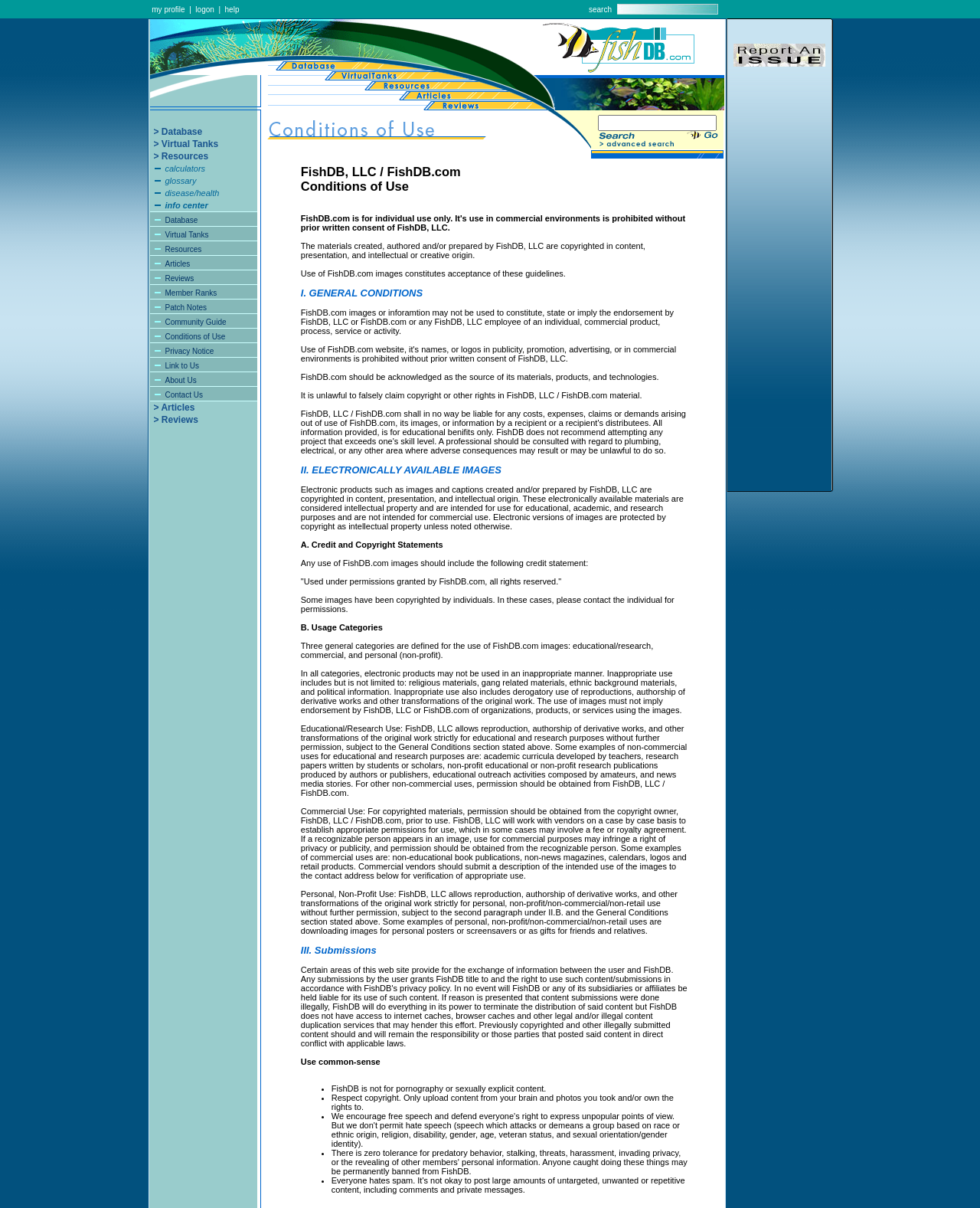Specify the bounding box coordinates of the element's region that should be clicked to achieve the following instruction: "search". The bounding box coordinates consist of four float numbers between 0 and 1, in the format [left, top, right, bottom].

[0.63, 0.003, 0.723, 0.015]